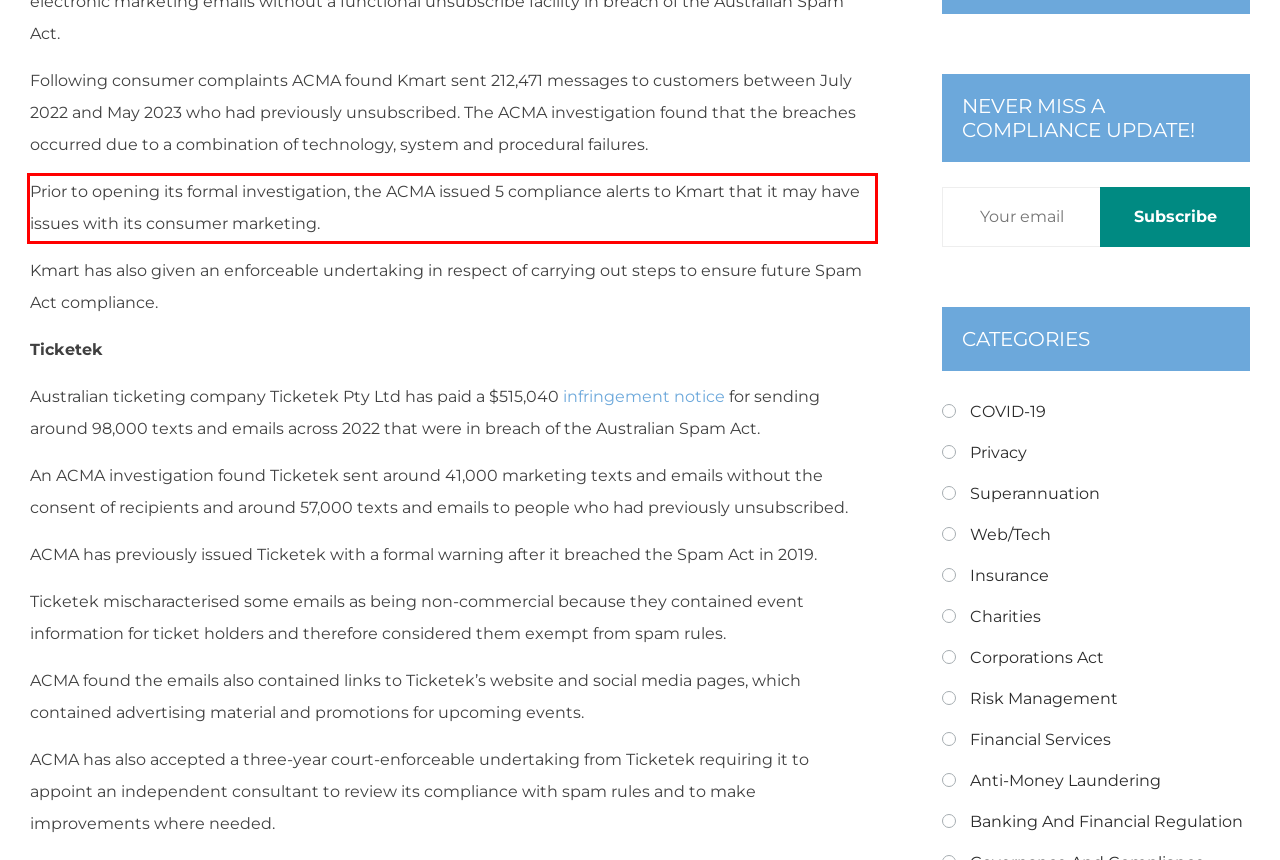Review the screenshot of the webpage and recognize the text inside the red rectangle bounding box. Provide the extracted text content.

Prior to opening its formal investigation, the ACMA issued 5 compliance alerts to Kmart that it may have issues with its consumer marketing.